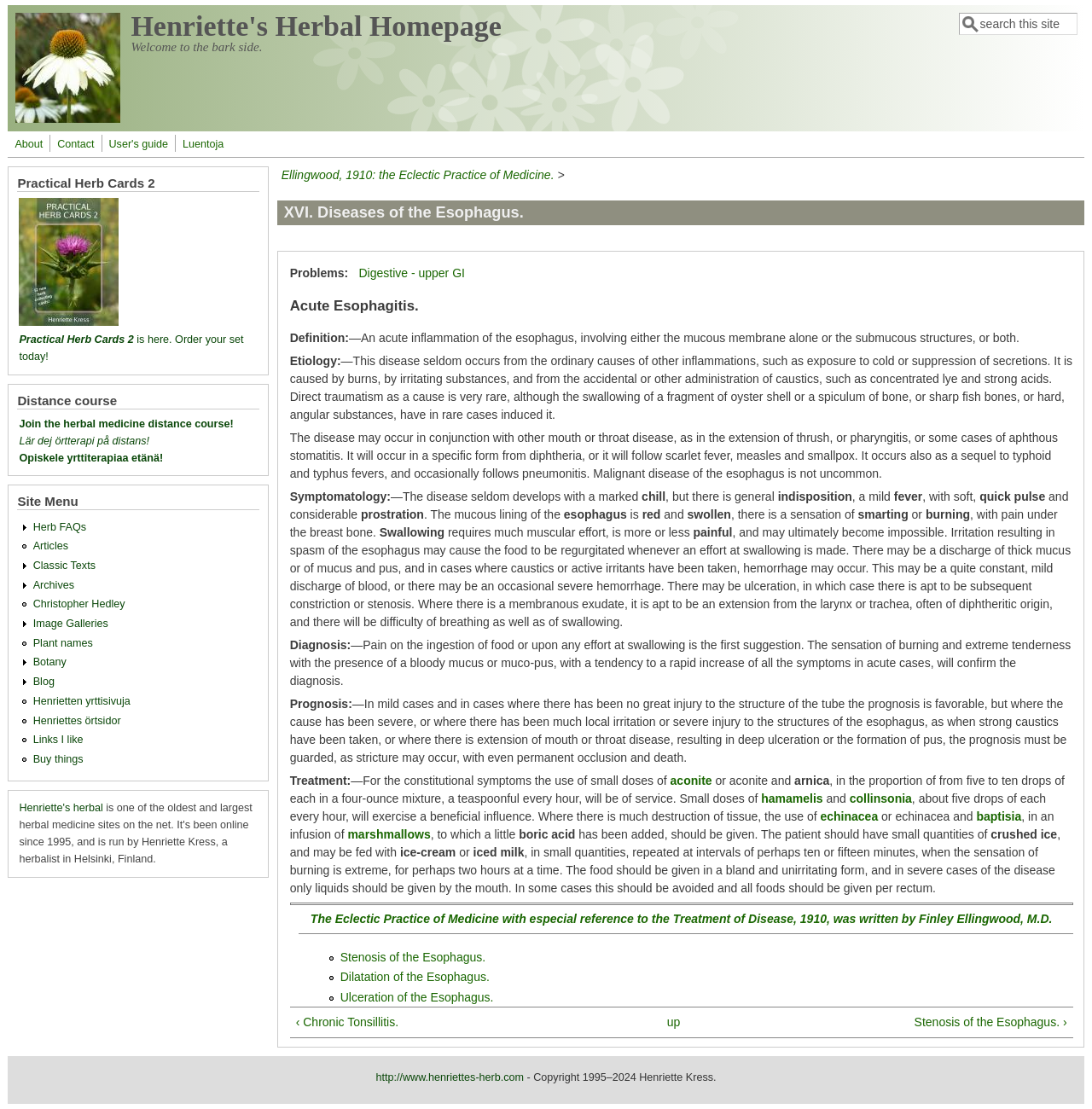Provide your answer in one word or a succinct phrase for the question: 
Who wrote the book referenced in the webpage?

Finley Ellingwood